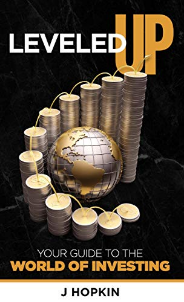Offer an in-depth description of the image.

The image features the cover of the book titled "Leveled Up: Your Guide to the World of Investing," authored by J. Hopkin. The design showcases a stylized representation of a globe surrounded by stacks of coins, symbolizing wealth and investment strategies. The title "LEVELED UP" is prominently displayed at the top in bold, striking letters, while the subtitle emphasizes the book's focus on investing. The overall design uses a sleek black background, adding a modern touch that appeals to readers interested in finance and investment. This book aims to provide readers with essential insights into navigating the investment landscape effectively.